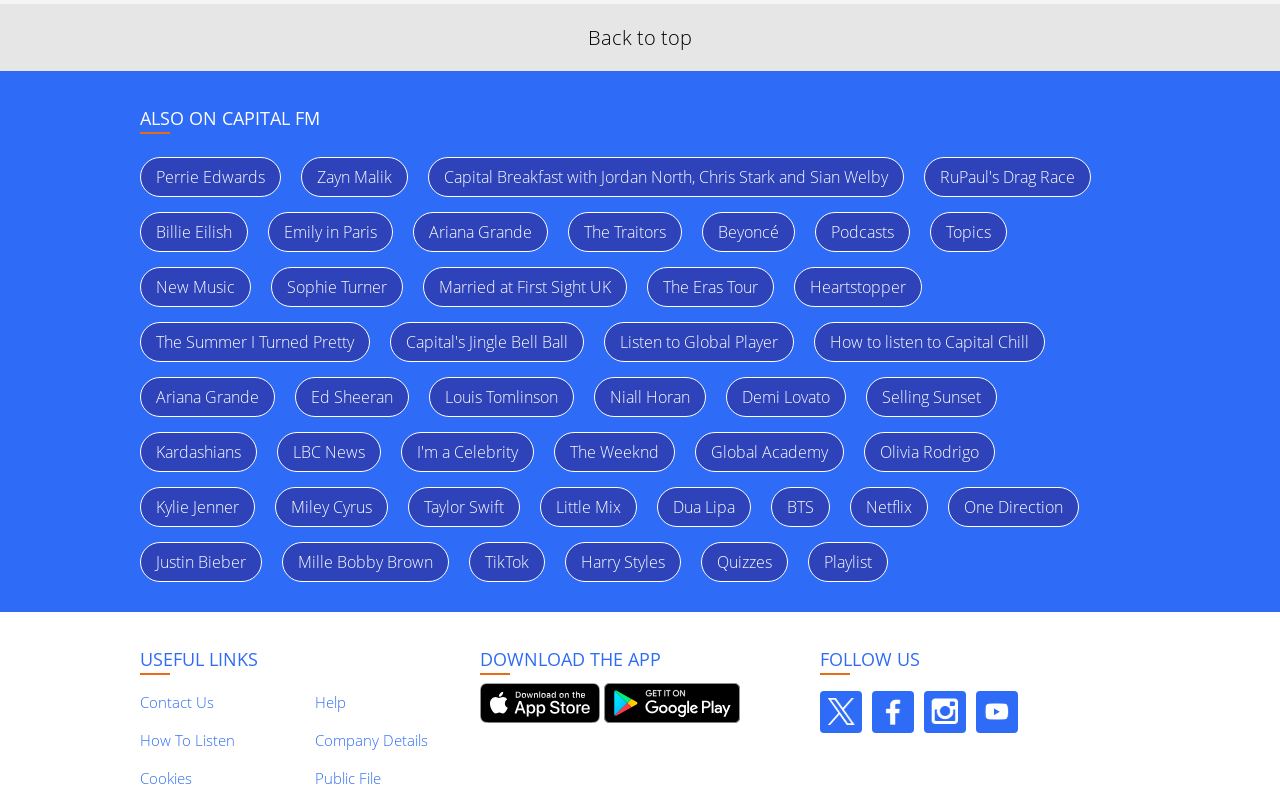Locate the bounding box coordinates of the segment that needs to be clicked to meet this instruction: "Contact Us".

[0.109, 0.868, 0.167, 0.893]